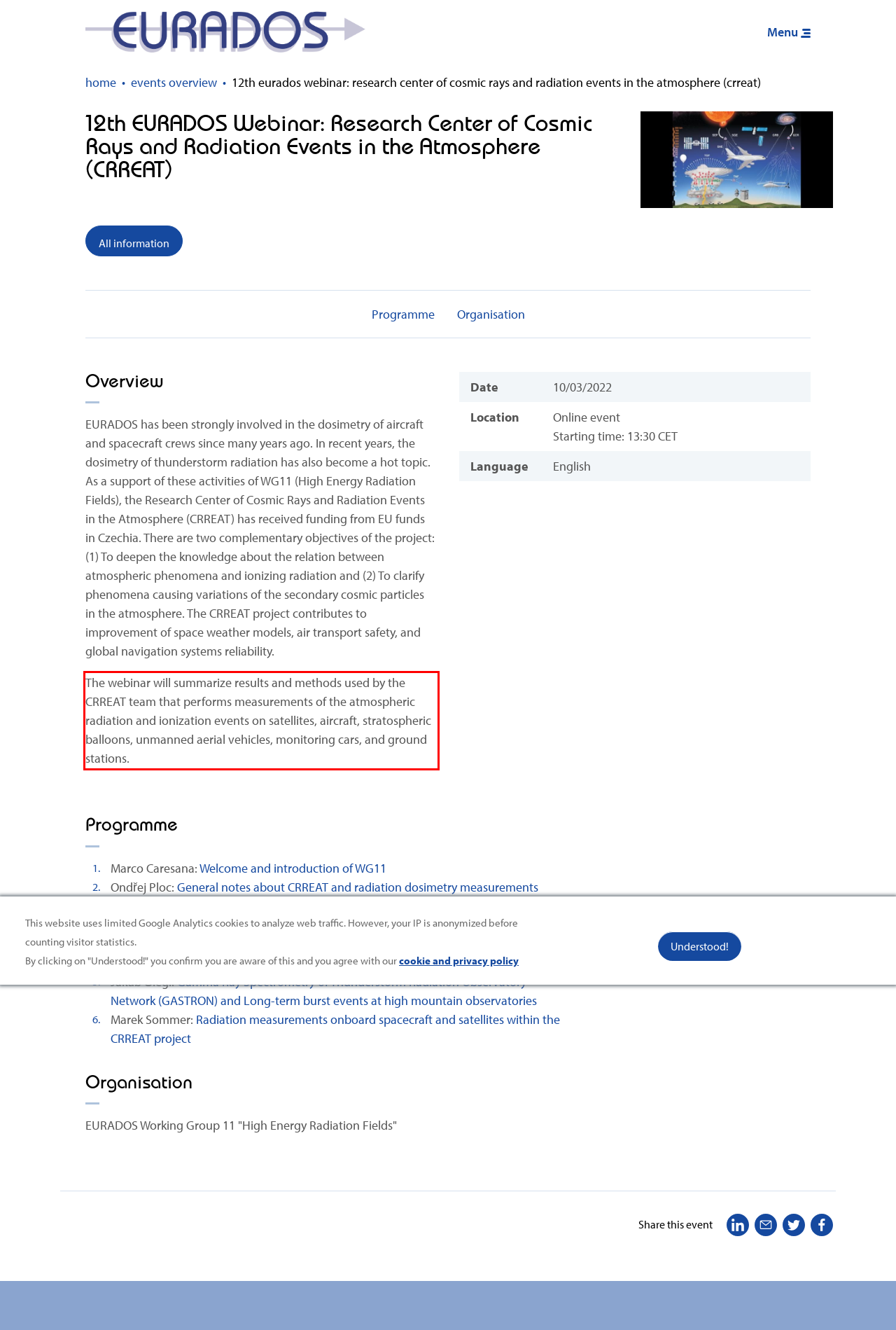Analyze the screenshot of the webpage that features a red bounding box and recognize the text content enclosed within this red bounding box.

The webinar will summarize results and methods used by the CRREAT team that performs measurements of the atmospheric radiation and ionization events on satellites, aircraft, stratospheric balloons, unmanned aerial vehicles, monitoring cars, and ground stations.